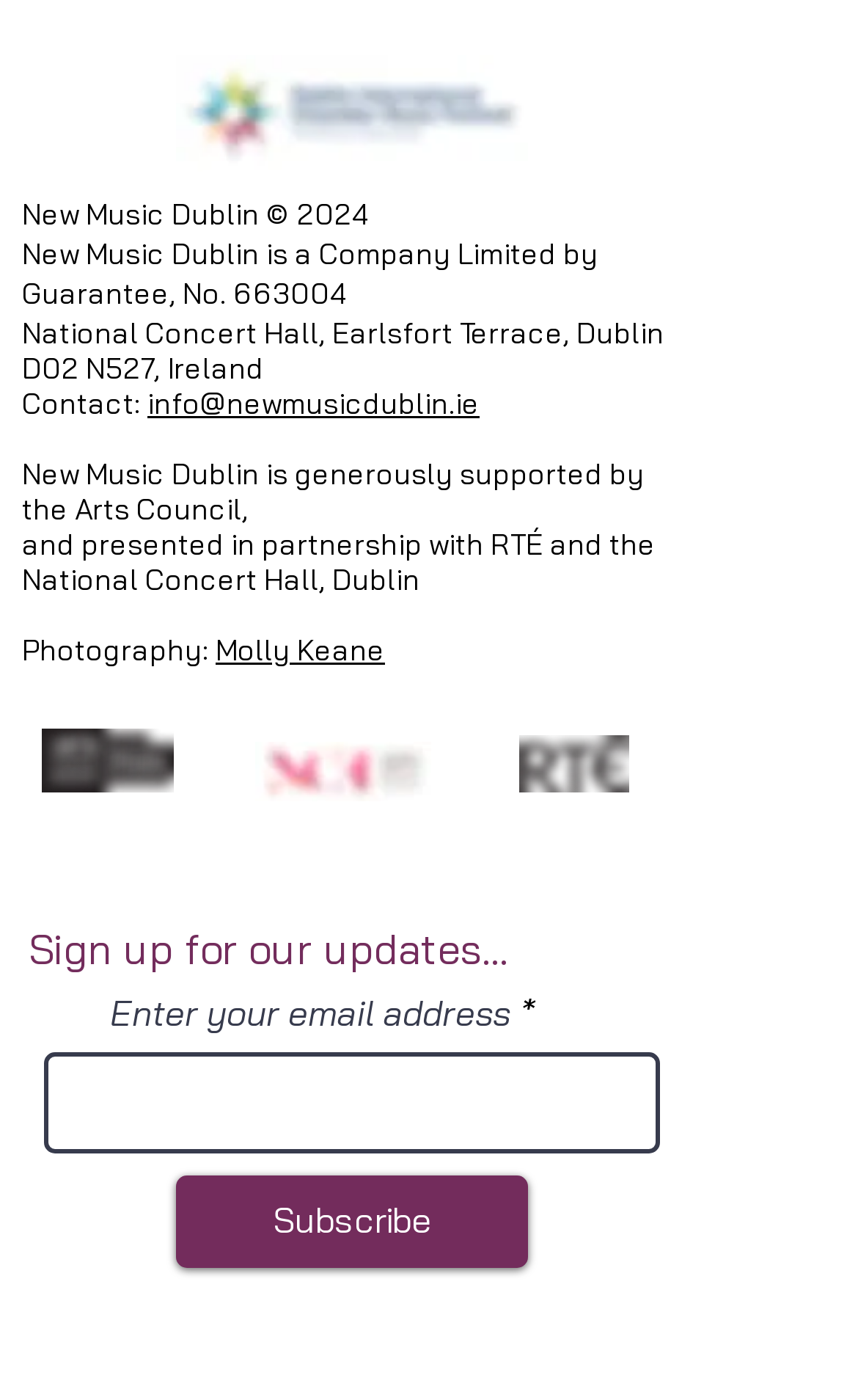Please provide a one-word or short phrase answer to the question:
What is the email address for contact?

info@newmusicdublin.ie